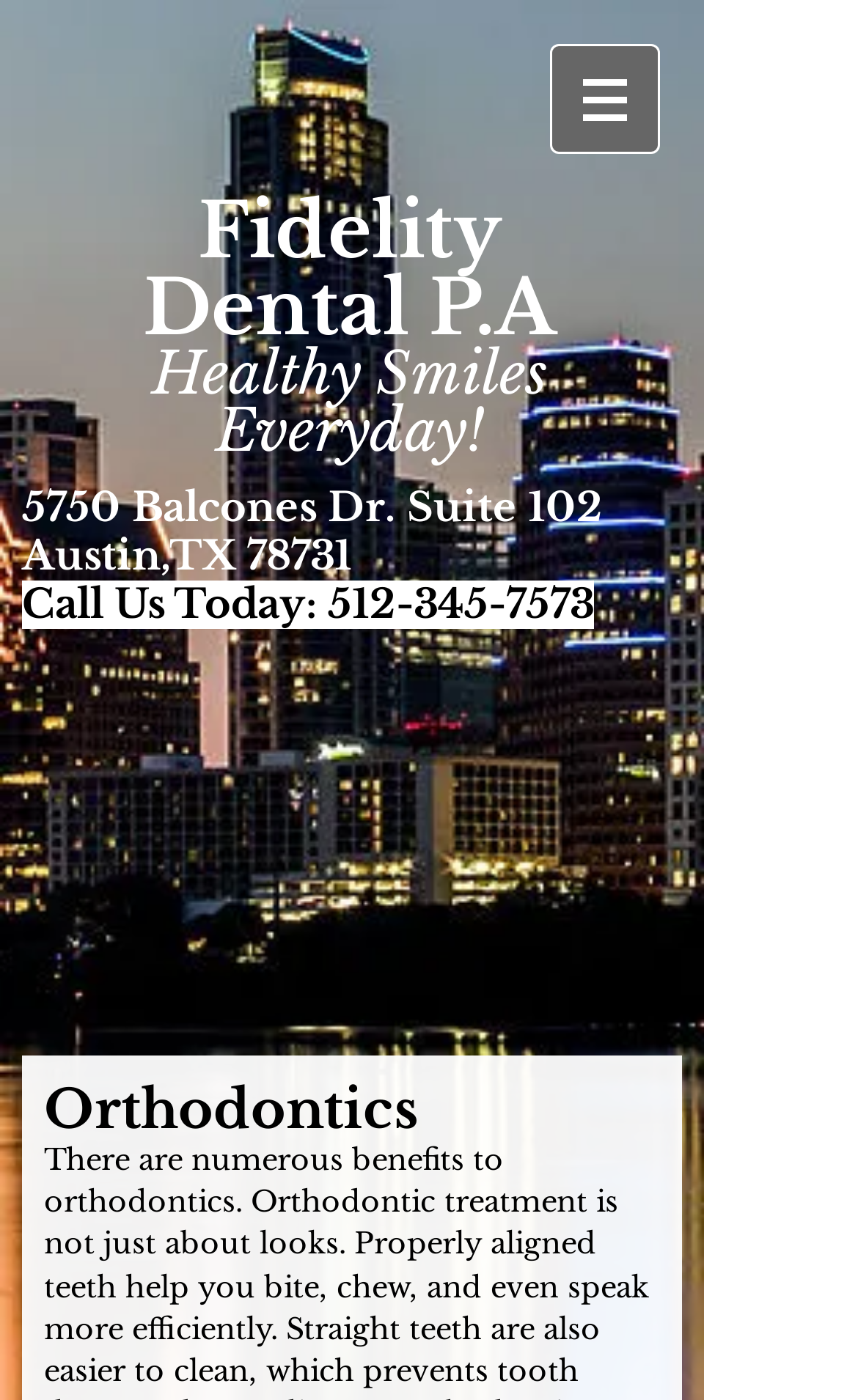Using the element description: "512-345-7573", determine the bounding box coordinates. The coordinates should be in the format [left, top, right, bottom], with values between 0 and 1.

[0.382, 0.415, 0.692, 0.449]